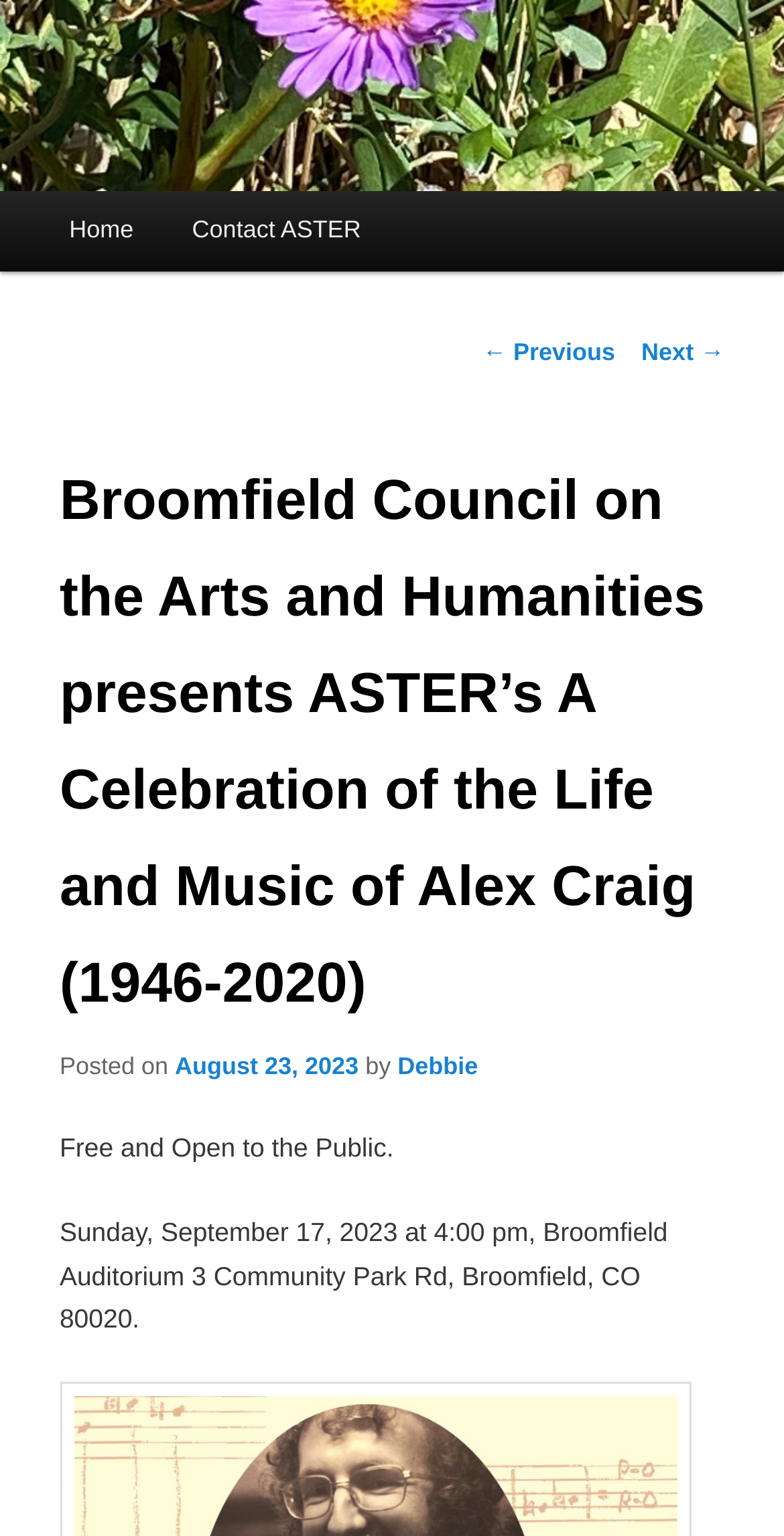Identify the bounding box of the UI component described as: "Contact ASTER".

[0.208, 0.124, 0.498, 0.177]